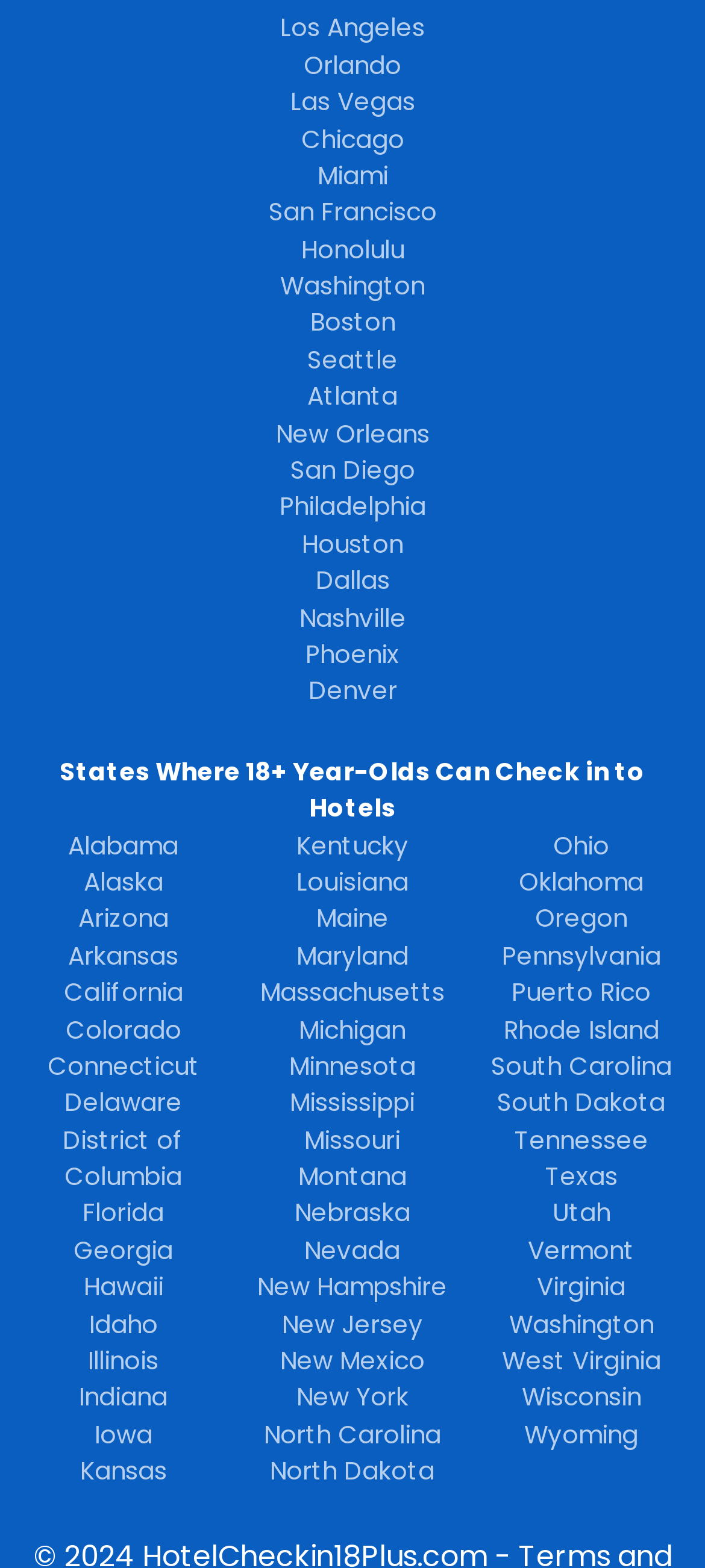Give a one-word or one-phrase response to the question: 
Are there any cities listed that are not in the United States?

No